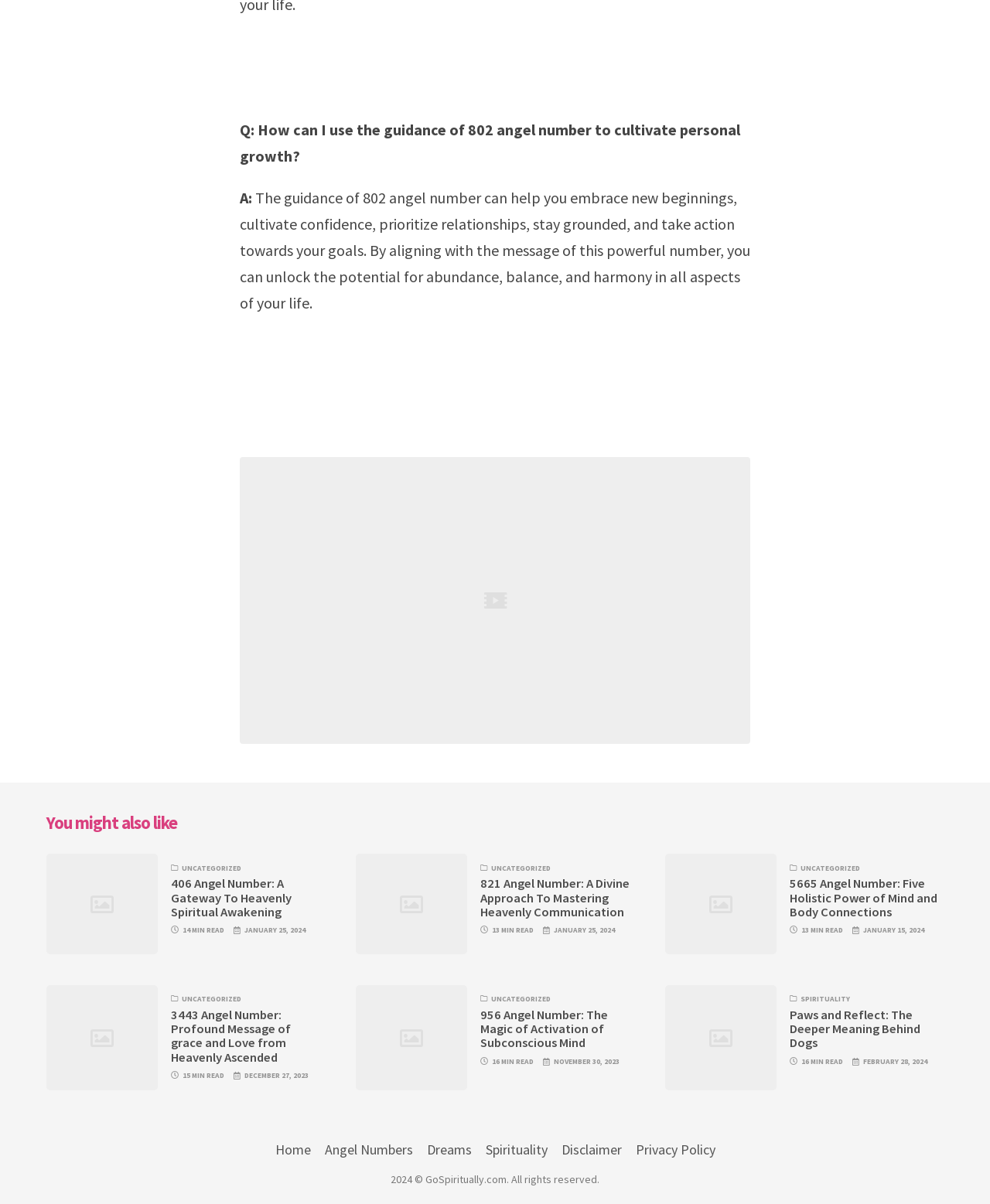Can you show the bounding box coordinates of the region to click on to complete the task described in the instruction: "Check the 'Paws and Reflect: The Deeper Meaning Behind Dogs' article"?

[0.798, 0.837, 0.953, 0.873]